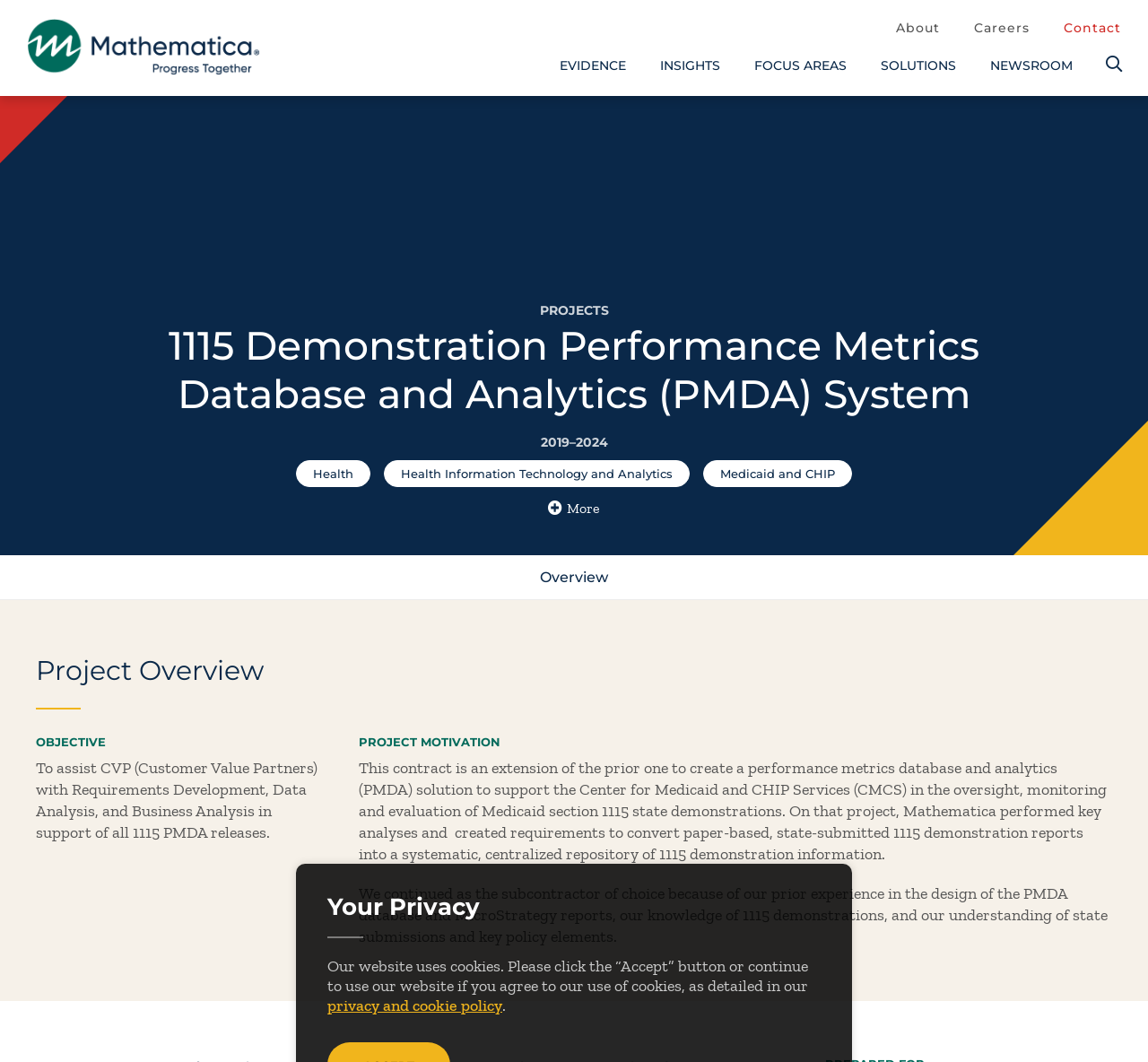Using floating point numbers between 0 and 1, provide the bounding box coordinates in the format (top-left x, top-left y, bottom-right x, bottom-right y). Locate the UI element described here: About

[0.78, 0.018, 0.819, 0.035]